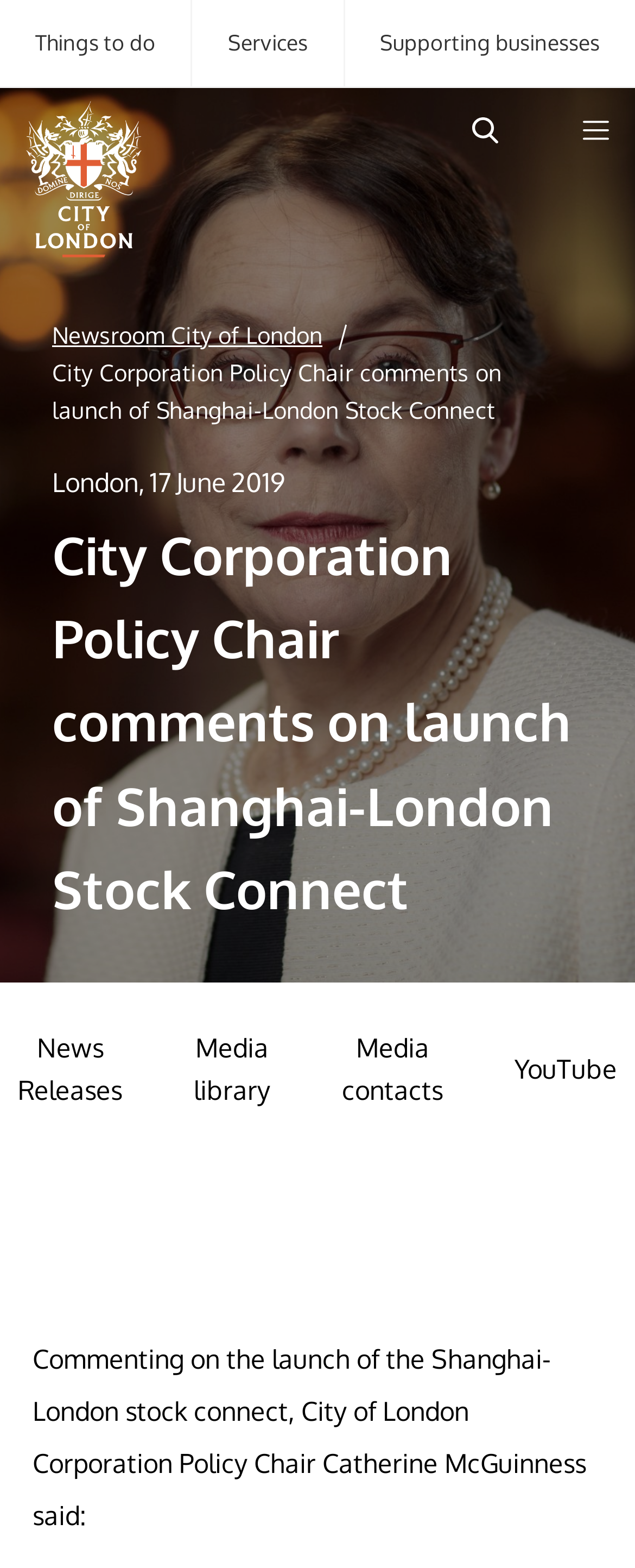Please give a short response to the question using one word or a phrase:
What is the category of the news?

Newsroom